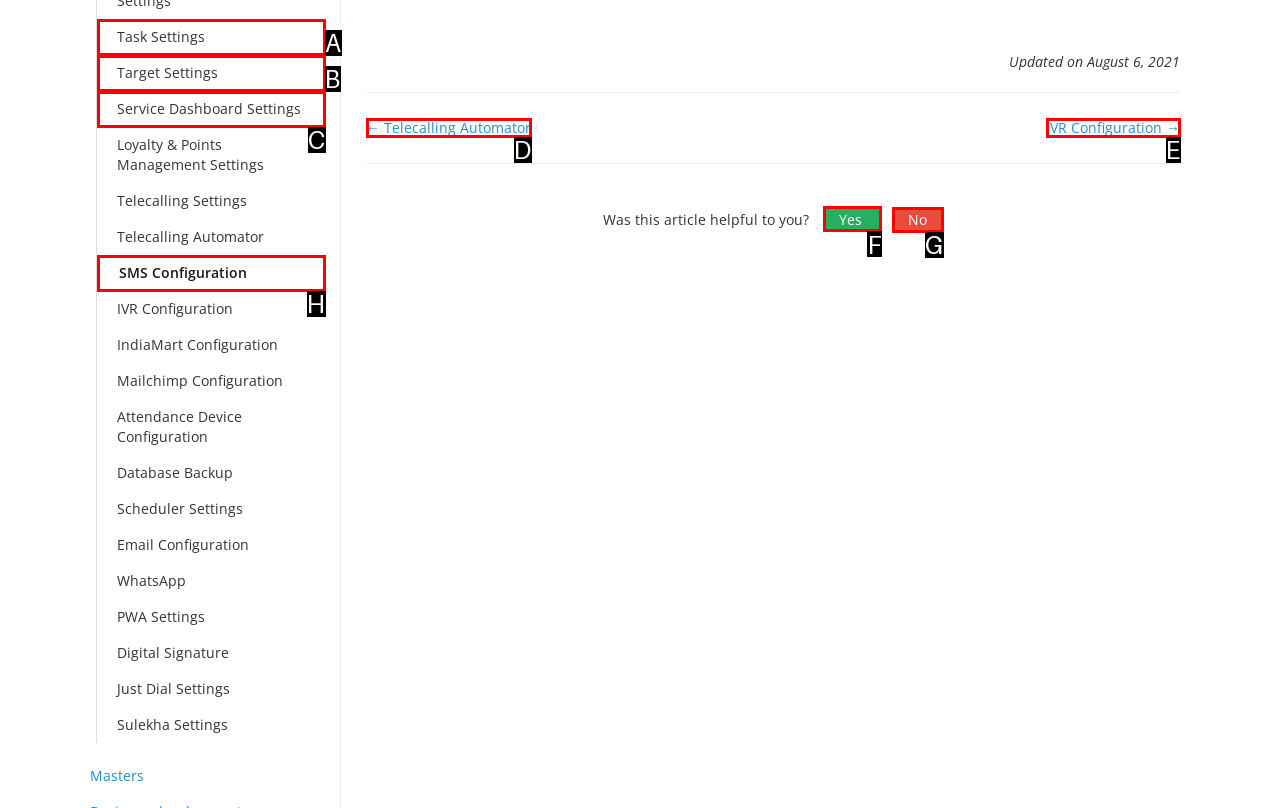Select the appropriate HTML element to click on to finish the task: Vote yes for the article helpfulness.
Answer with the letter corresponding to the selected option.

F